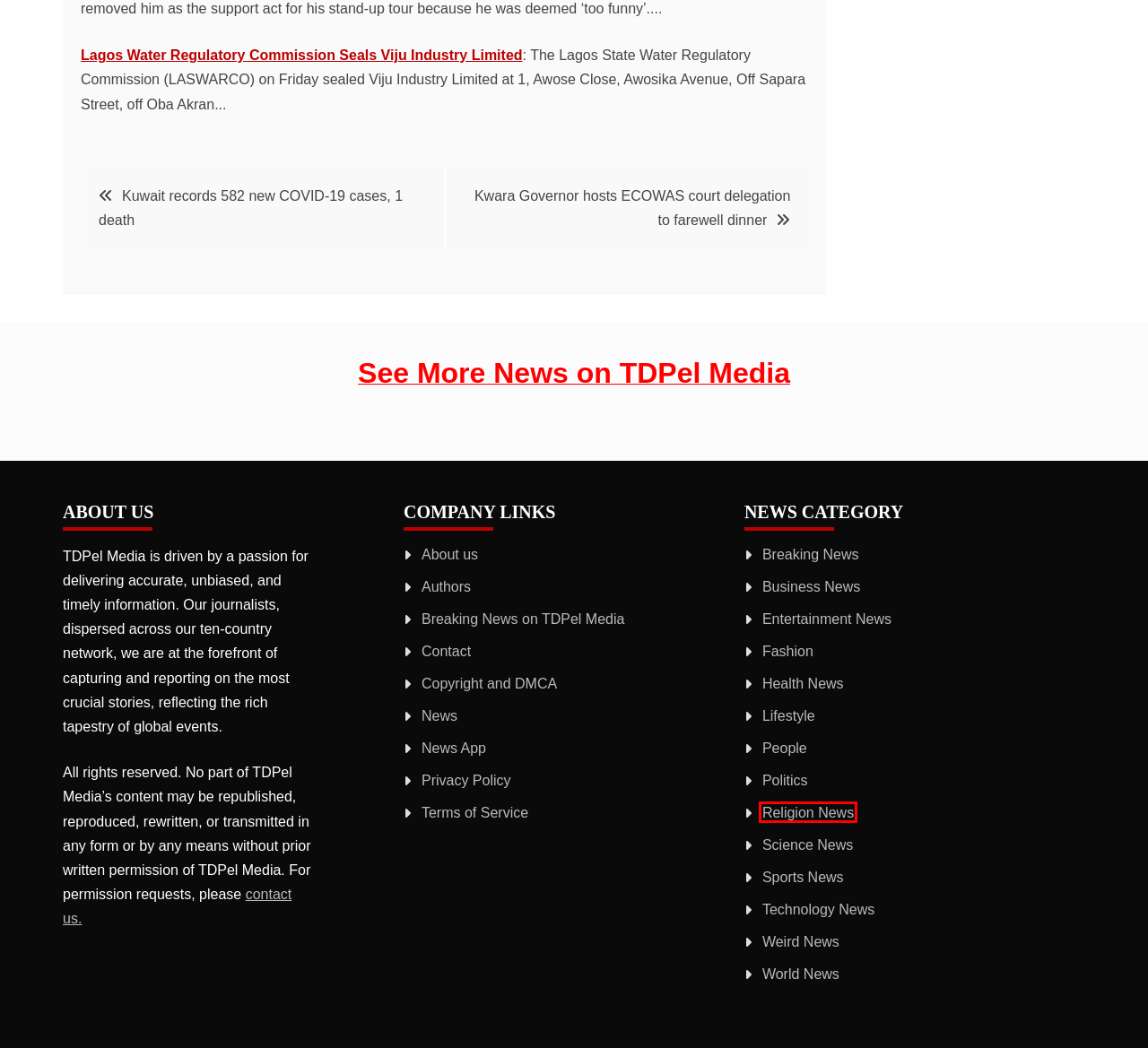You are given a screenshot of a webpage with a red bounding box around an element. Choose the most fitting webpage description for the page that appears after clicking the element within the red bounding box. Here are the candidates:
A. Kwara Governor Hosts ECOWAS Court Delegation To Farewell Dinner - TDPel Media
B. Science News - TDPel Media
C. Religion News - TDPel Media
D. News - TDPel Media
E. Health News - TDPel Media
F. Kuwait Records 582 New COVID-19 Cases, 1 Death - TDPel Media
G. Lagos Water Regulatory Commission Seals Viju Industry Limited - TDPel Media
H. Fashion - TDPel Media

C